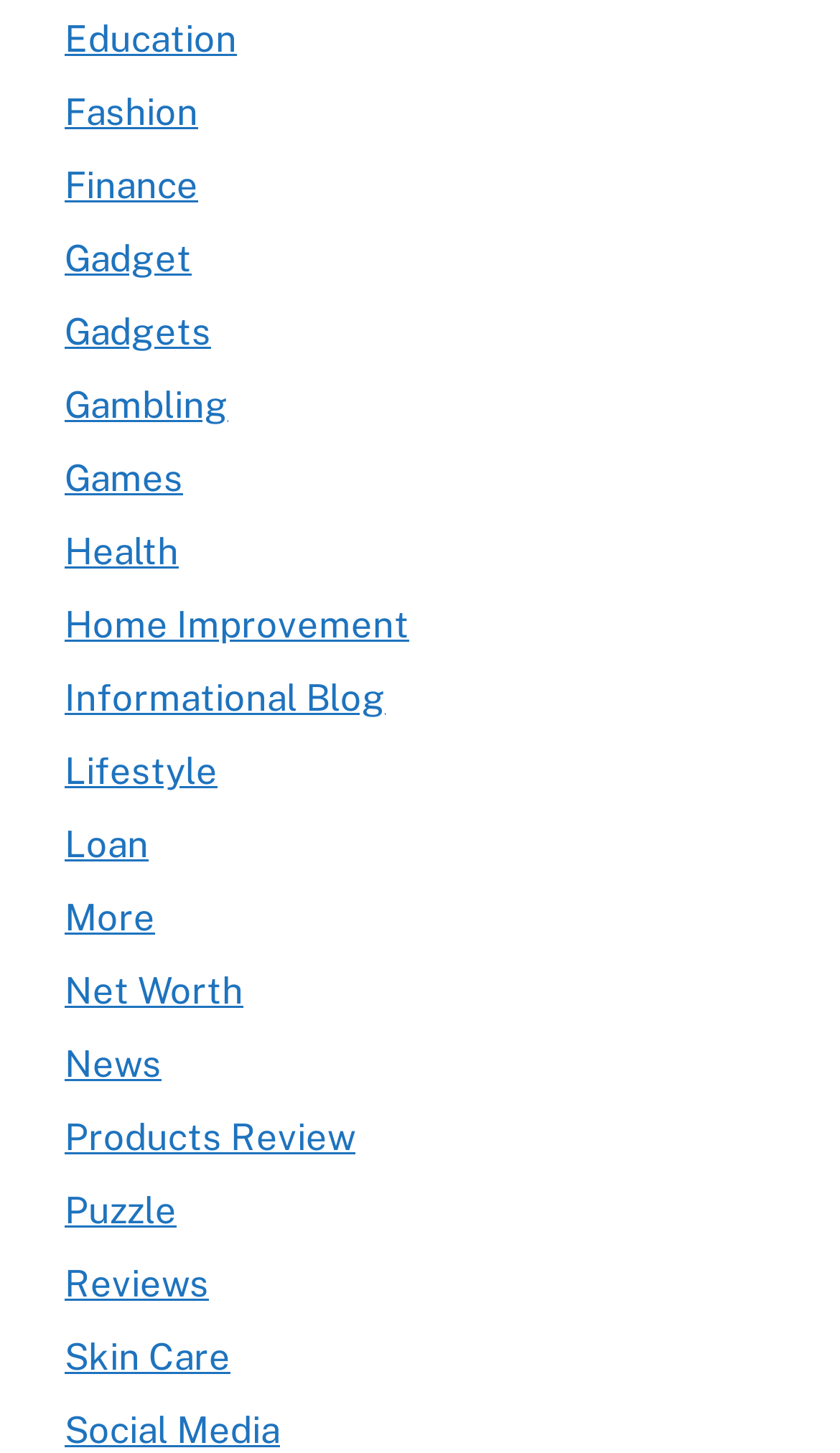Provide a brief response to the question using a single word or phrase: 
How many categories have the word 'Gadget' in their name?

2